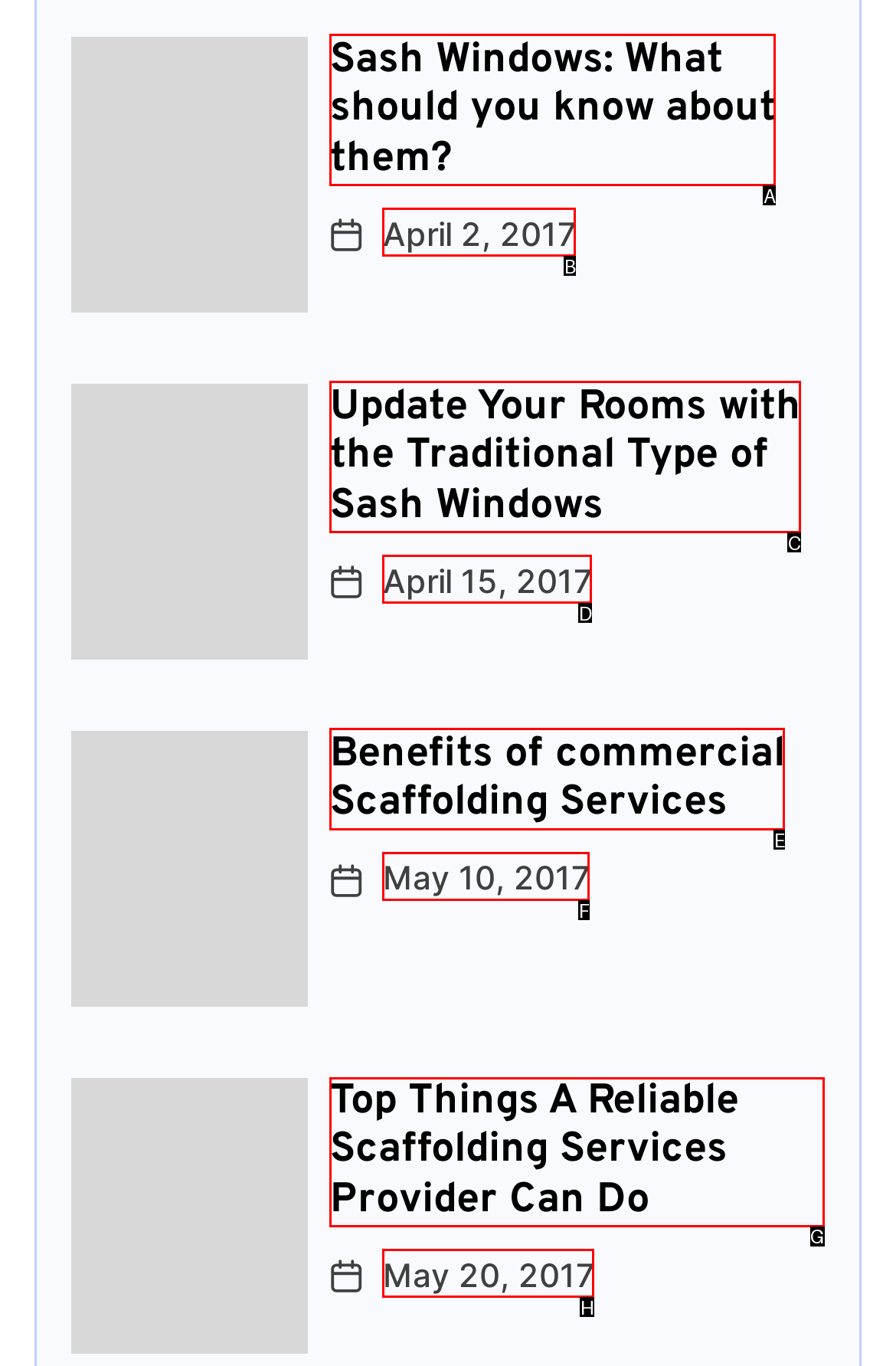Point out which UI element to click to complete this task: Check article about Top Things A Reliable Scaffolding Services Provider Can Do
Answer with the letter corresponding to the right option from the available choices.

G